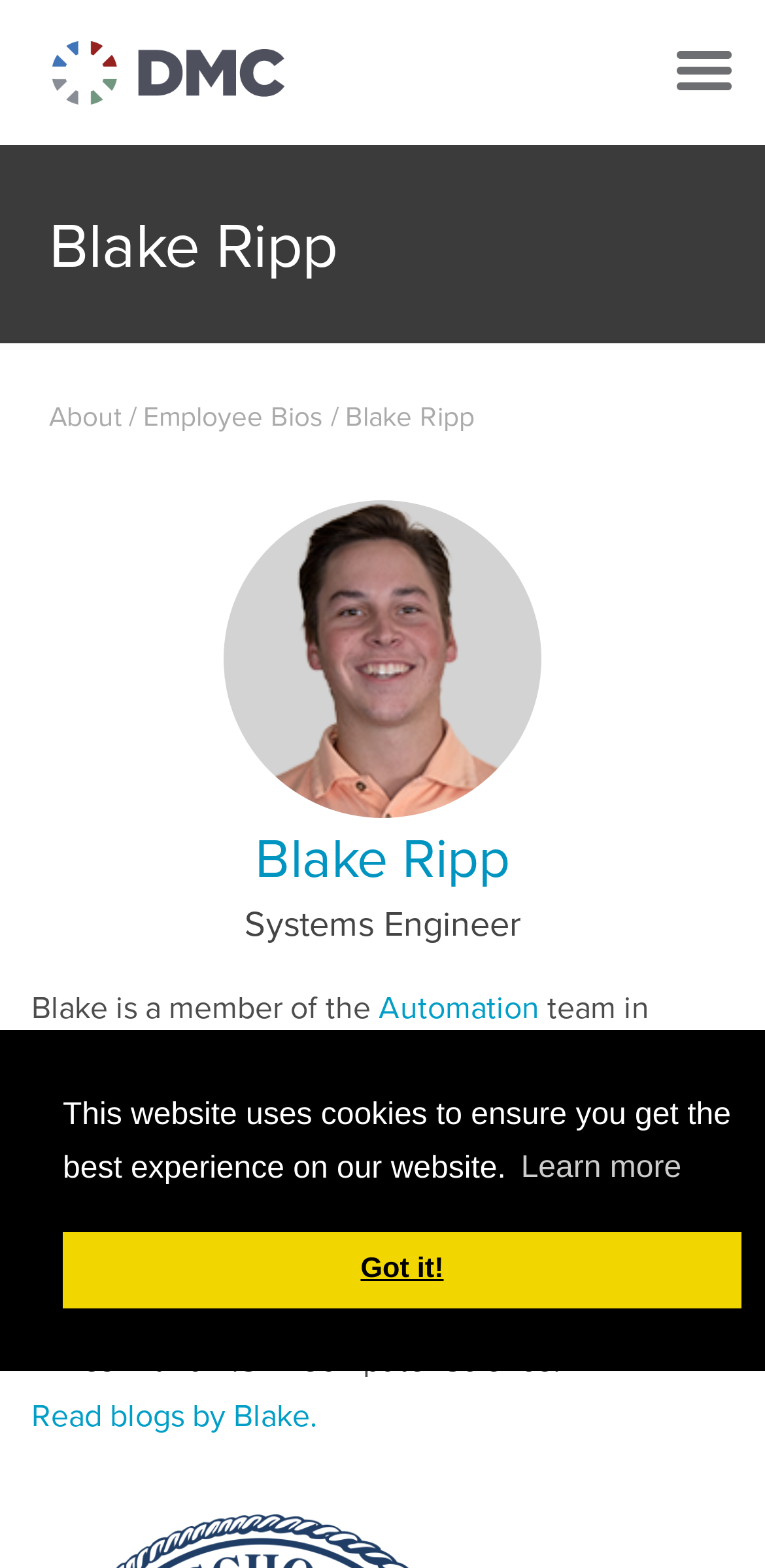Locate the coordinates of the bounding box for the clickable region that fulfills this instruction: "Click the menu button".

[0.864, 0.024, 0.977, 0.066]